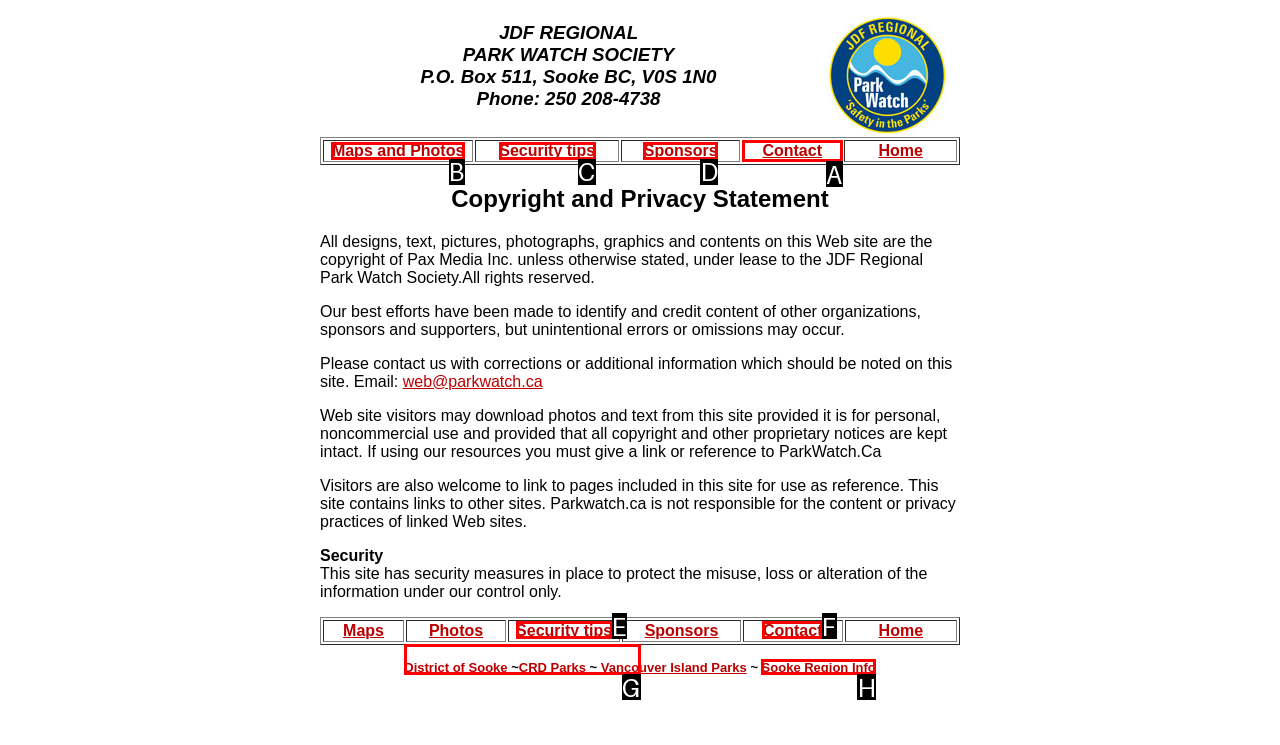Tell me the letter of the correct UI element to click for this instruction: Contact JDF Regional Park Watch Society. Answer with the letter only.

A